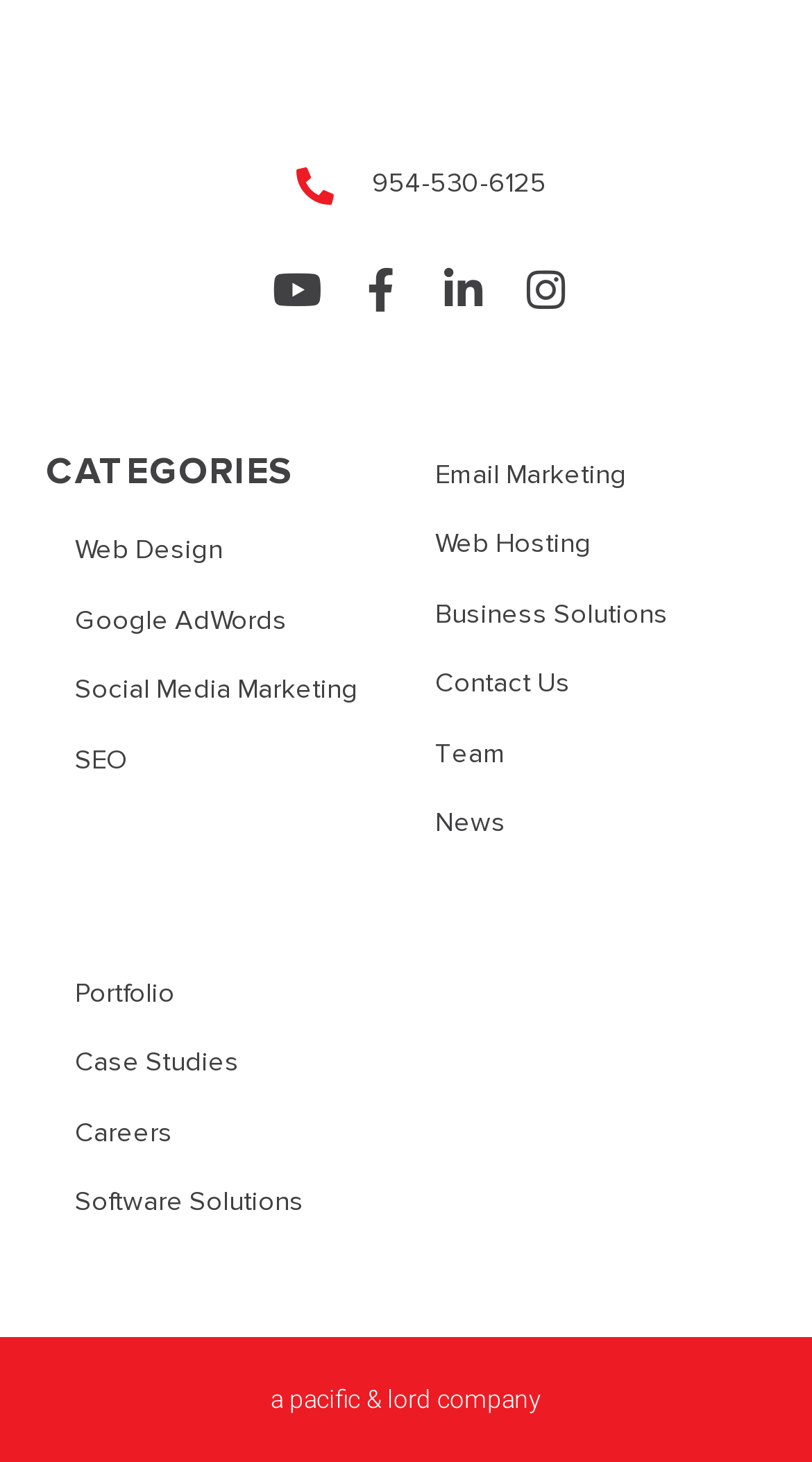Please provide a one-word or phrase answer to the question: 
What social media platforms are linked?

Youtube, Facebook, Linkedin, Instagram